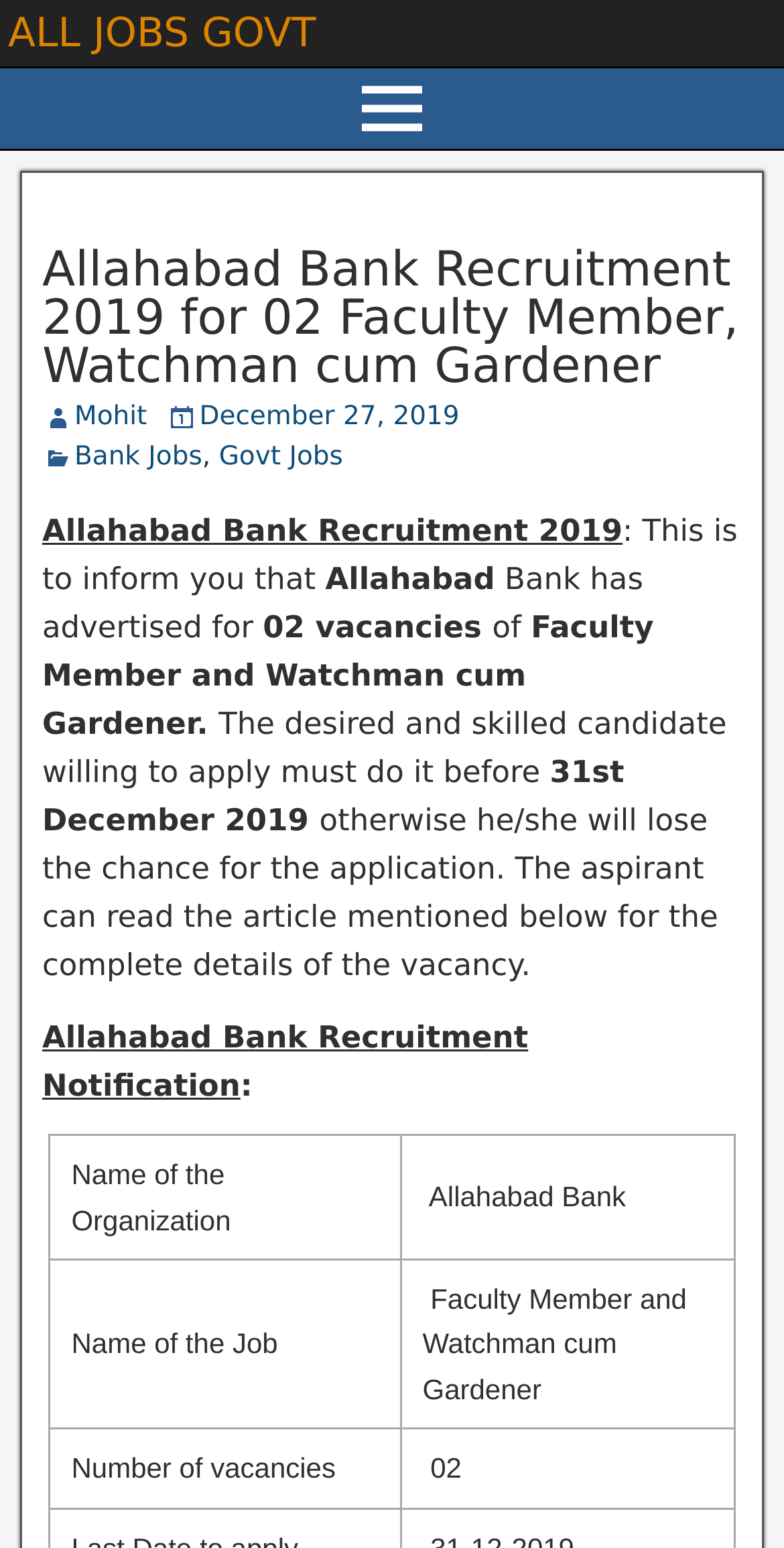Give the bounding box coordinates for the element described by: "Mohit".

[0.095, 0.26, 0.188, 0.279]